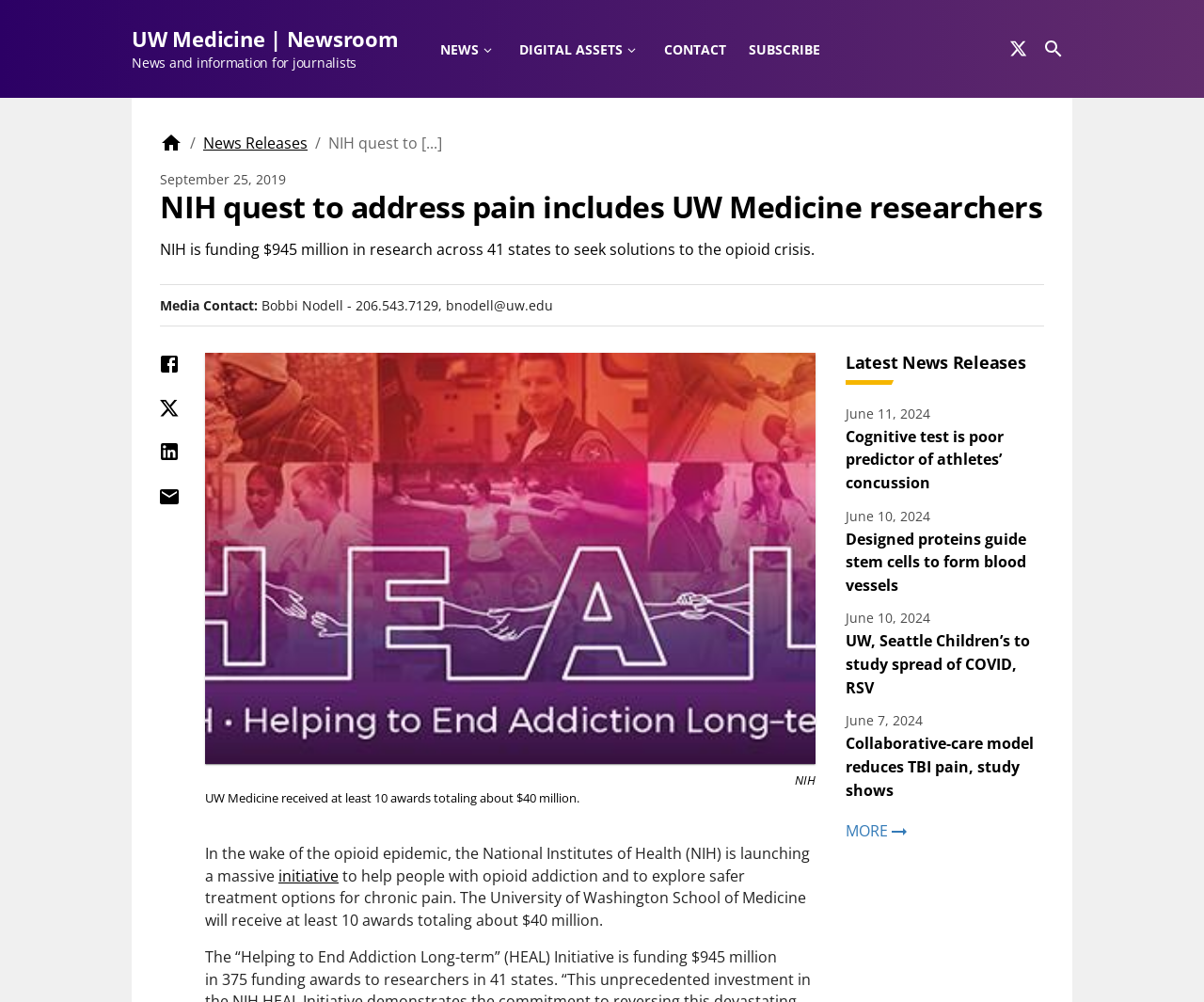Give a one-word or one-phrase response to the question: 
How many awards did UW Medicine receive from NIH?

at least 10